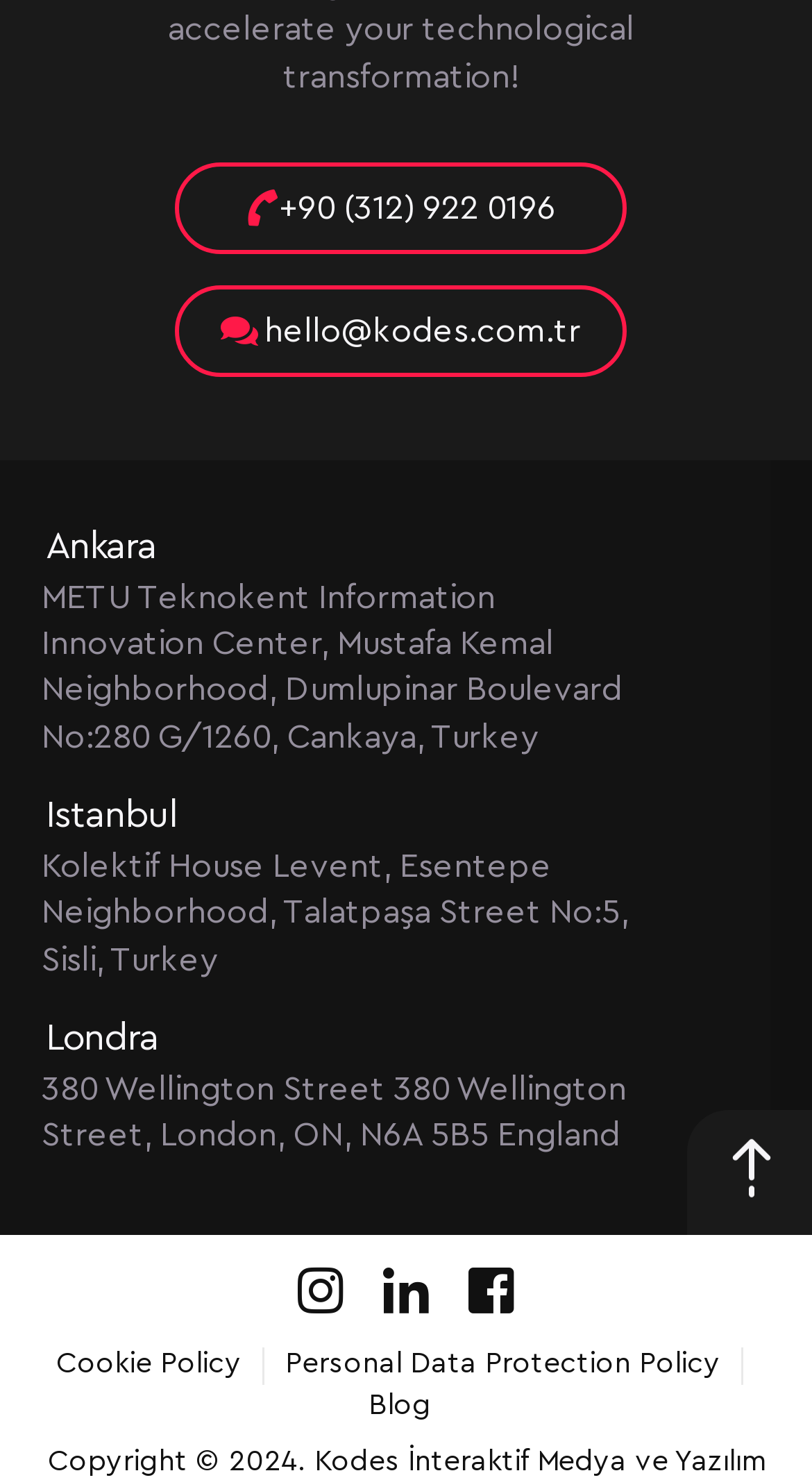Determine the bounding box coordinates of the clickable region to execute the instruction: "click the phone number link". The coordinates should be four float numbers between 0 and 1, denoted as [left, top, right, bottom].

[0.215, 0.11, 0.772, 0.172]